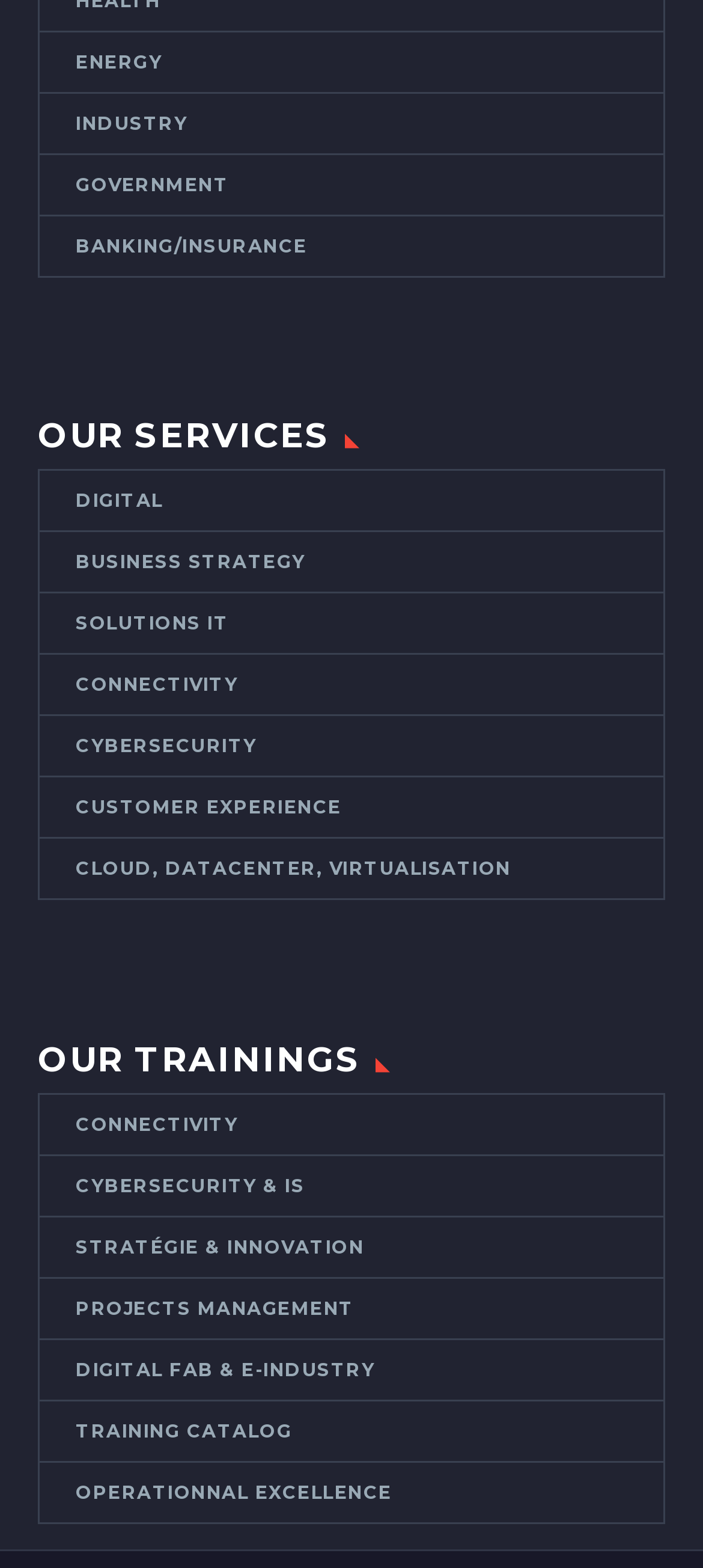Locate the bounding box coordinates of the area you need to click to fulfill this instruction: 'Learn about TRAINING CATALOG'. The coordinates must be in the form of four float numbers ranging from 0 to 1: [left, top, right, bottom].

[0.056, 0.894, 0.944, 0.932]